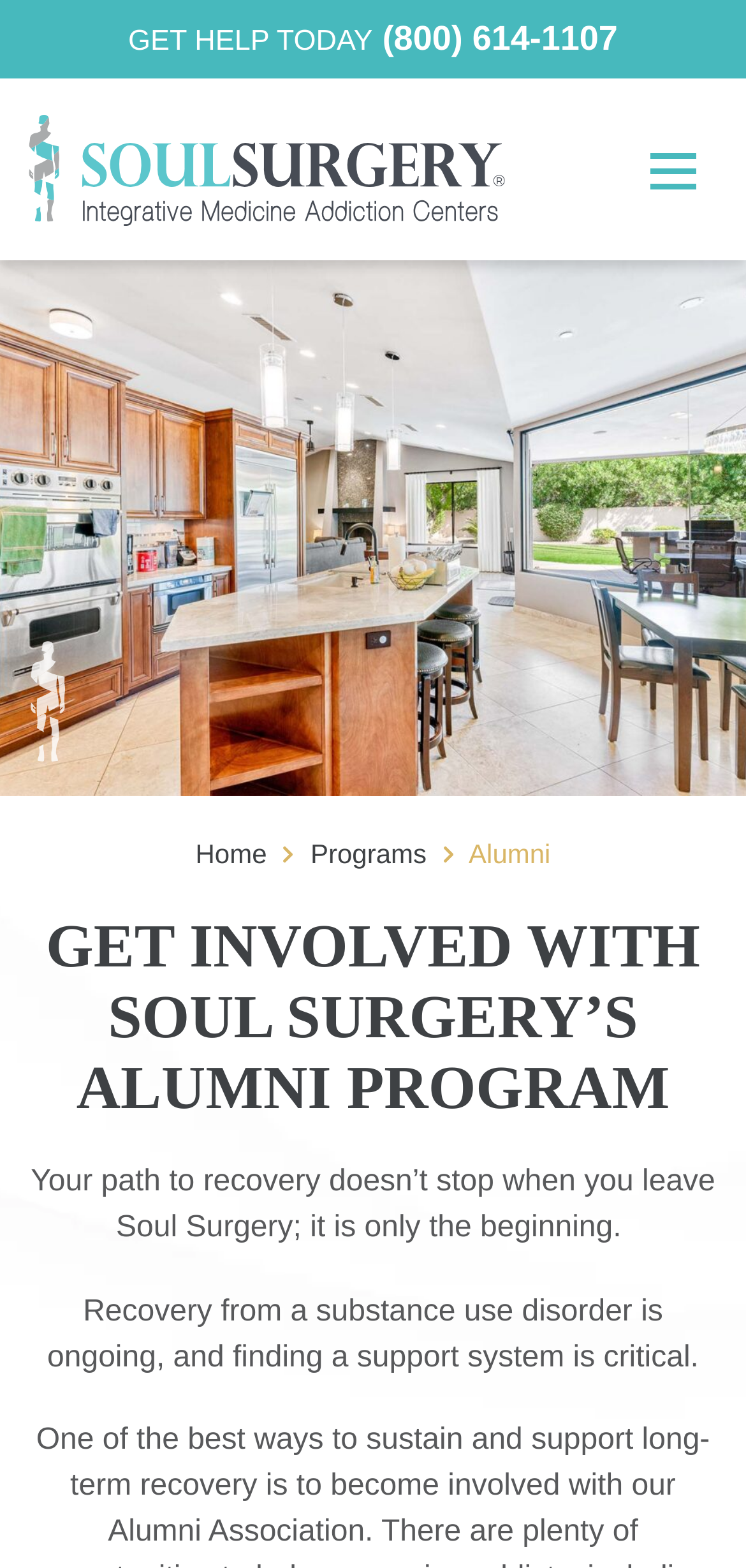What is the phone number to get help?
Based on the image, give a one-word or short phrase answer.

(800) 614-1107